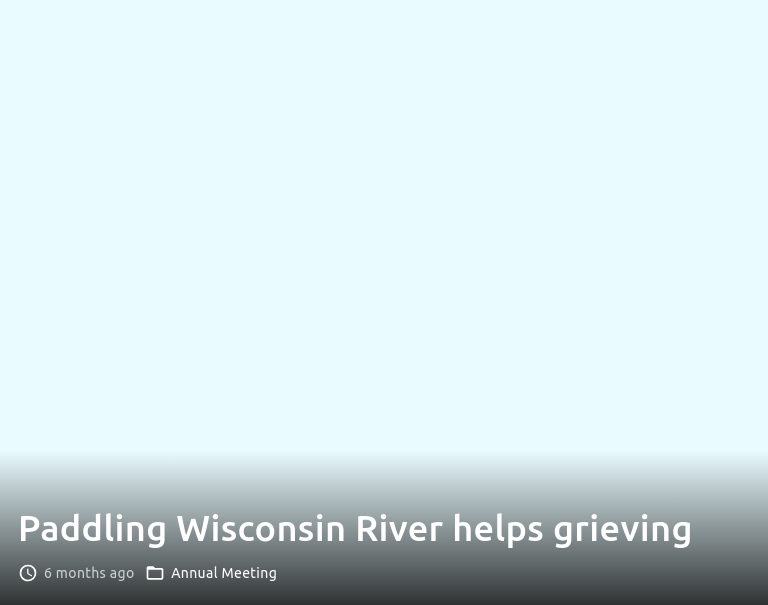How long ago did the event or discussion occur?
Please give a detailed answer to the question using the information shown in the image.

The timestamp below the title indicates that this event or discussion occurred six months ago, providing a sense of time and context to the narrative.